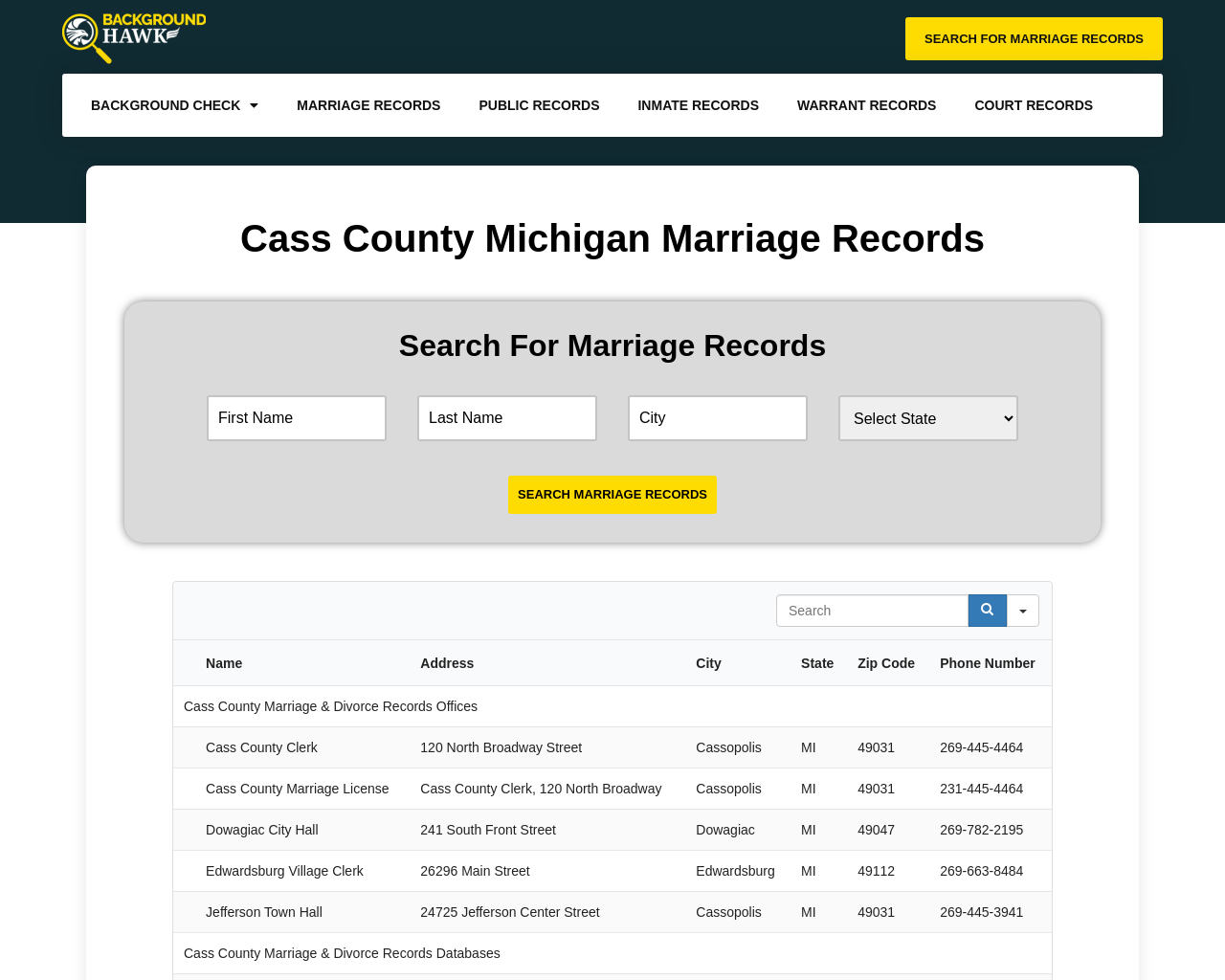Extract the bounding box coordinates for the UI element described as: "Warrant Records".

[0.635, 0.085, 0.78, 0.13]